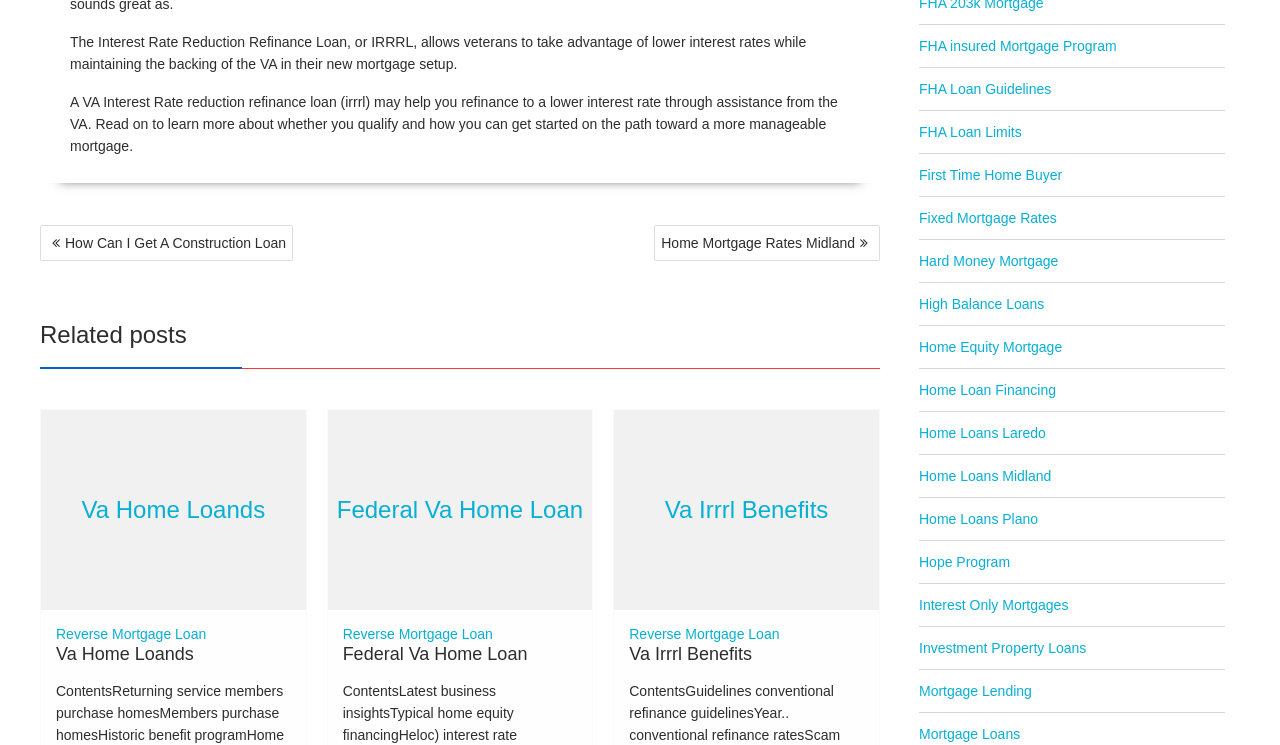Use the details in the image to answer the question thoroughly: 
What is the purpose of the 'Post navigation' section?

The 'Post navigation' section contains links to other posts, such as 'How Can I Get A Construction Loan' and 'Home Mortgage Rates Midland'. This suggests that the purpose of this section is to allow users to navigate to related posts or articles.